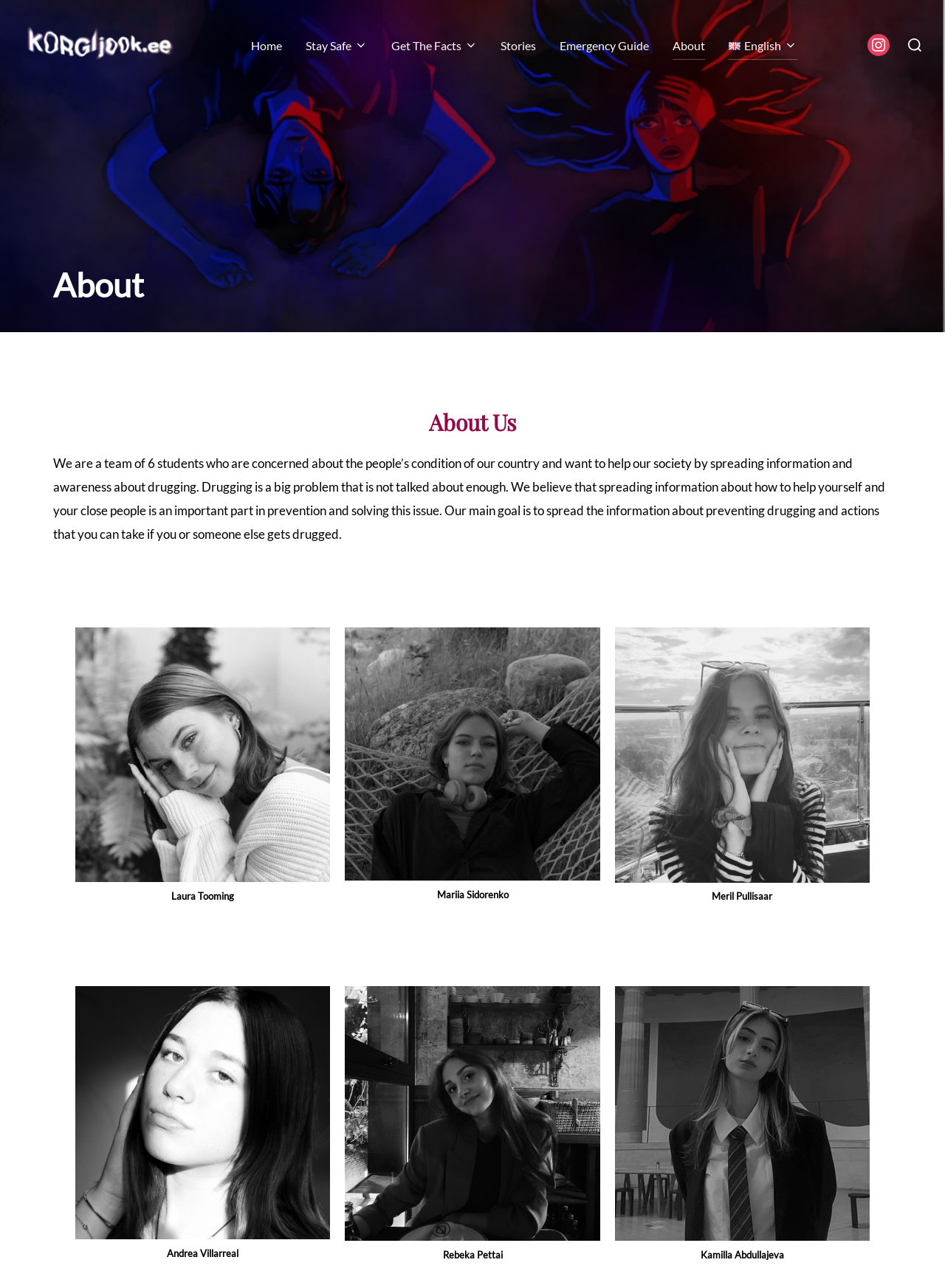Determine the bounding box coordinates of the clickable region to follow the instruction: "Visit the Stay Safe page".

[0.323, 0.024, 0.389, 0.046]